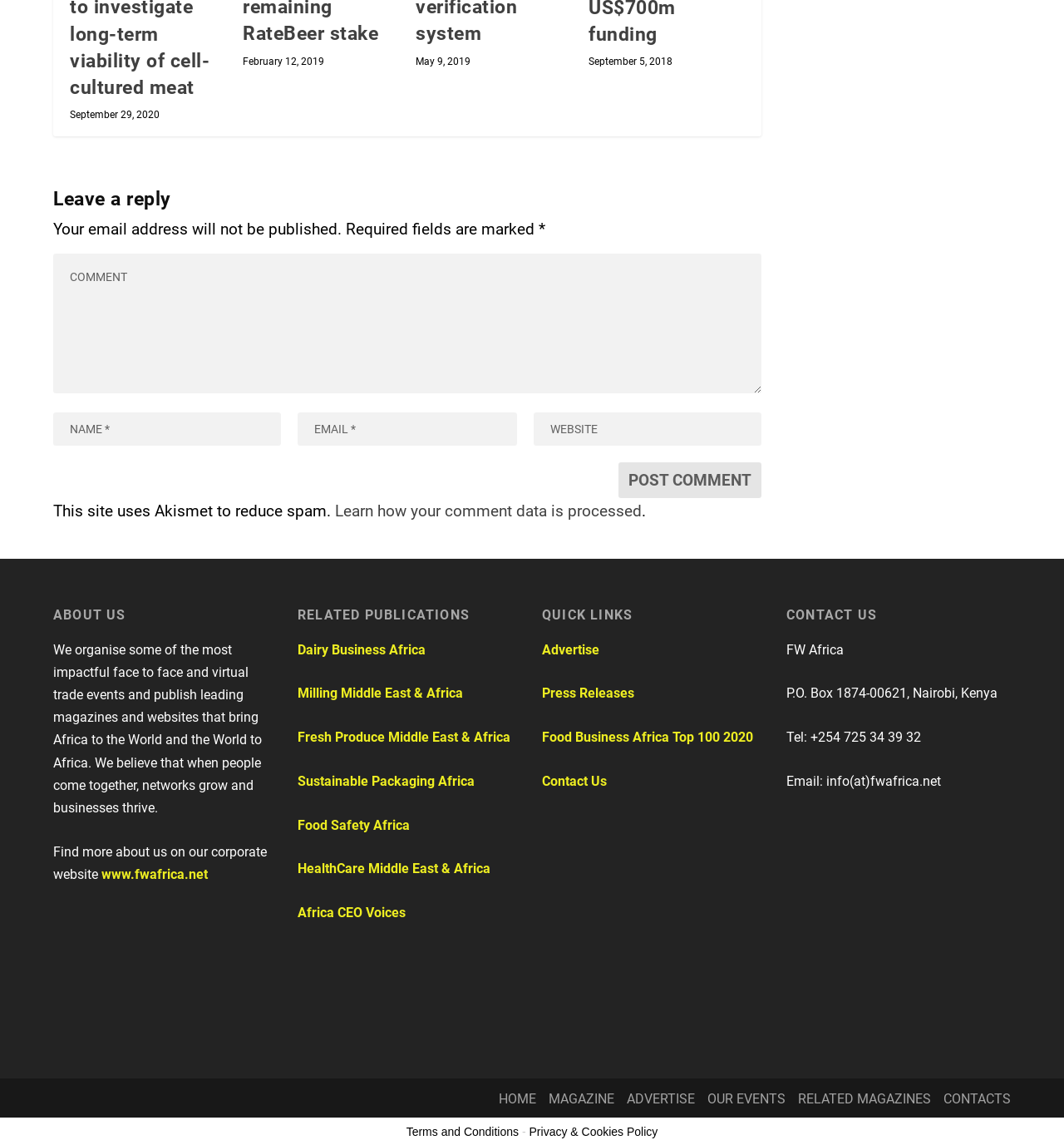What is the purpose of the website?
Refer to the image and offer an in-depth and detailed answer to the question.

Based on the content of the webpage, it appears that the website is used to organize trade events and publish magazines and websites that bring Africa to the world and the world to Africa. The website provides information about the company, its events, and publications.